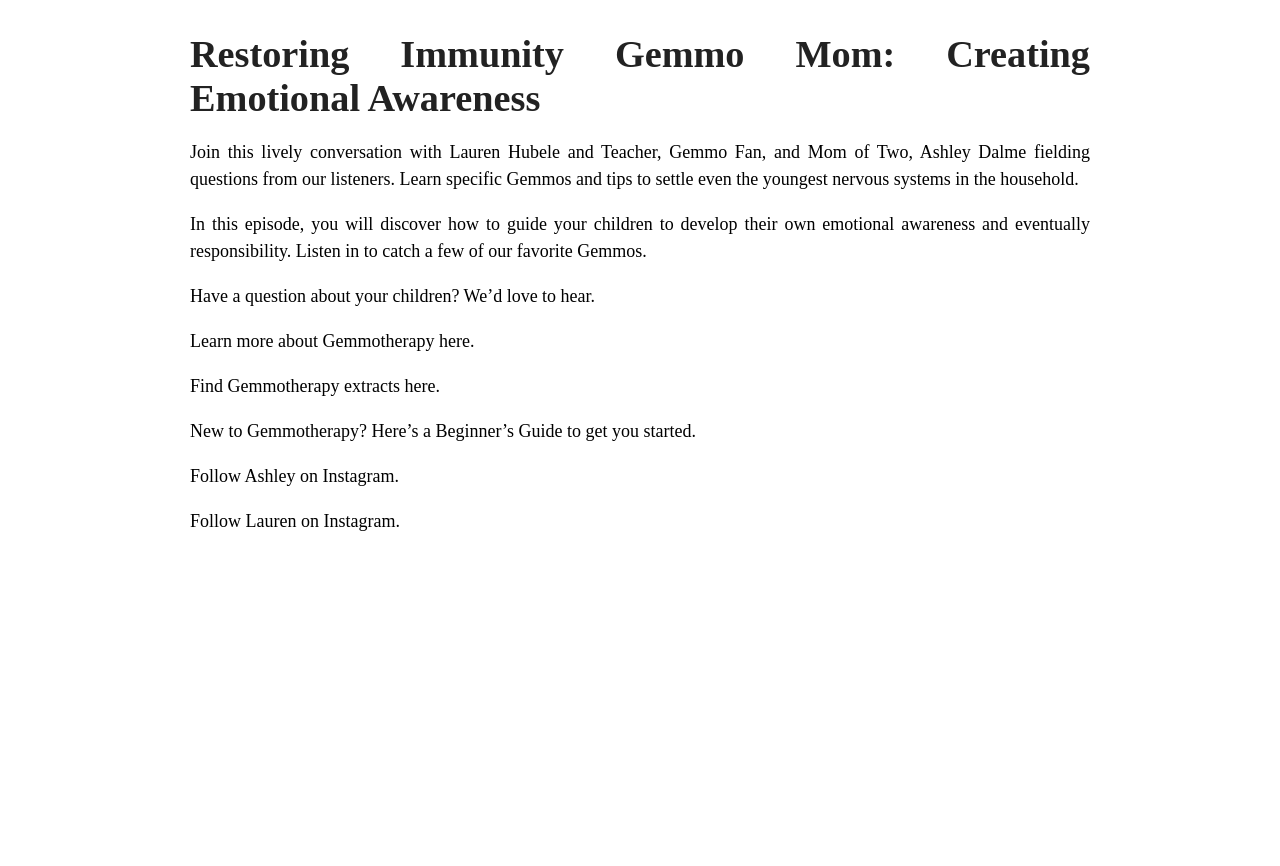Determine the main headline from the webpage and extract its text.

Restoring Immunity Gemmo Mom: Creating Emotional Awareness